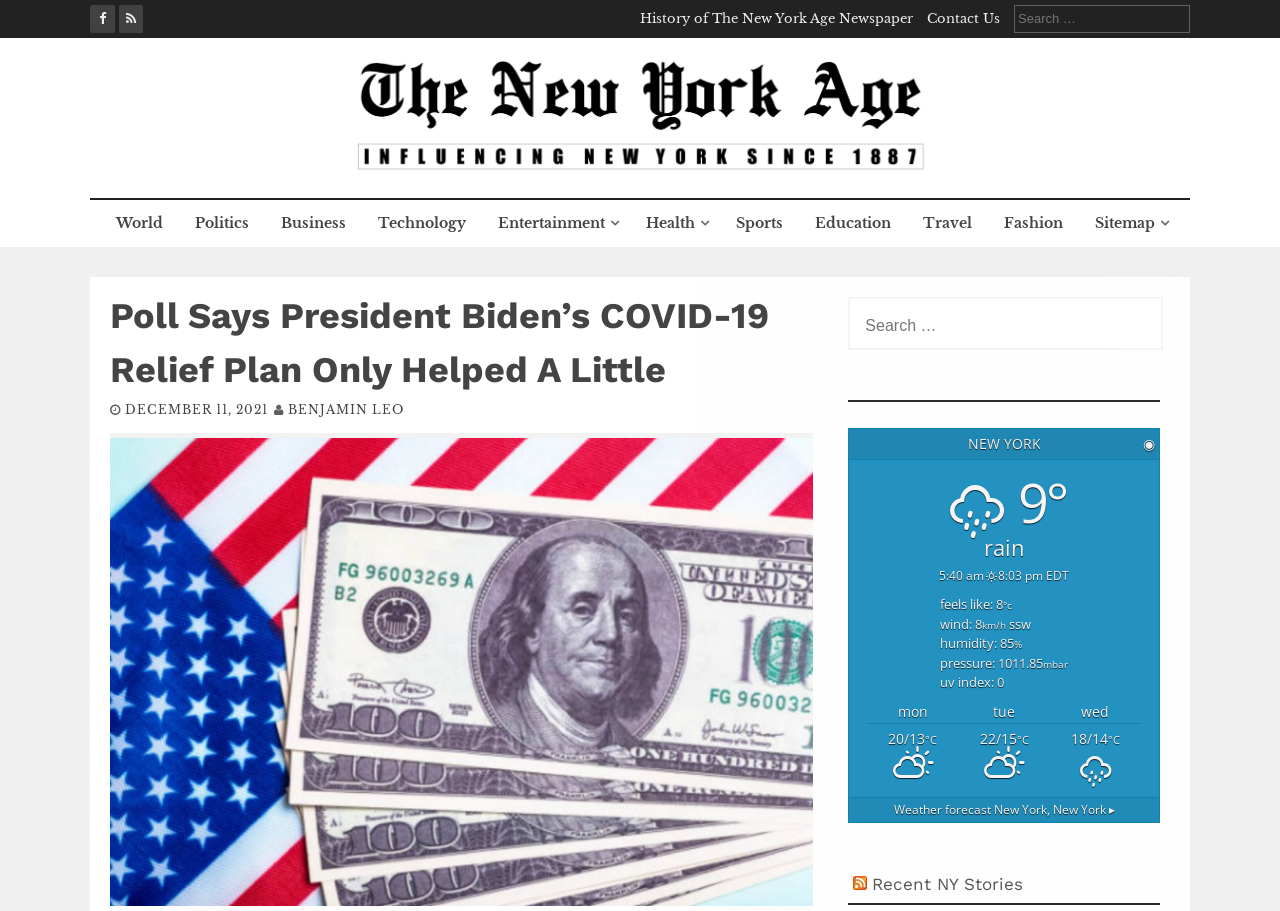Please locate the bounding box coordinates of the element's region that needs to be clicked to follow the instruction: "Read recent NY stories". The bounding box coordinates should be provided as four float numbers between 0 and 1, i.e., [left, top, right, bottom].

[0.682, 0.959, 0.799, 0.981]